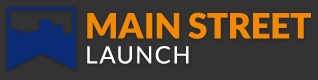What is the font size of 'LAUNCH' compared to 'MAIN STREET'?
Using the details from the image, give an elaborate explanation to answer the question.

The caption states that 'MAIN STREET' is prominently displayed in bold orange letters, while 'LAUNCH' is in a smaller, contrasting font, implying that the font size of 'LAUNCH' is smaller than that of 'MAIN STREET'.